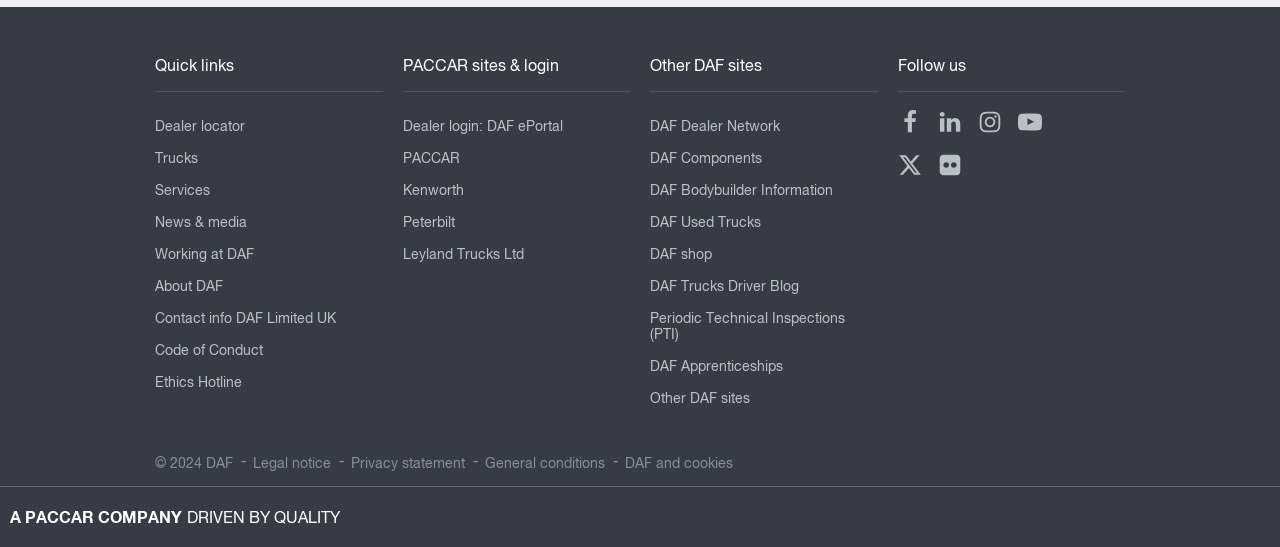Please identify the bounding box coordinates of where to click in order to follow the instruction: "Visit DAF Trucks Driver Blog".

[0.508, 0.494, 0.686, 0.552]